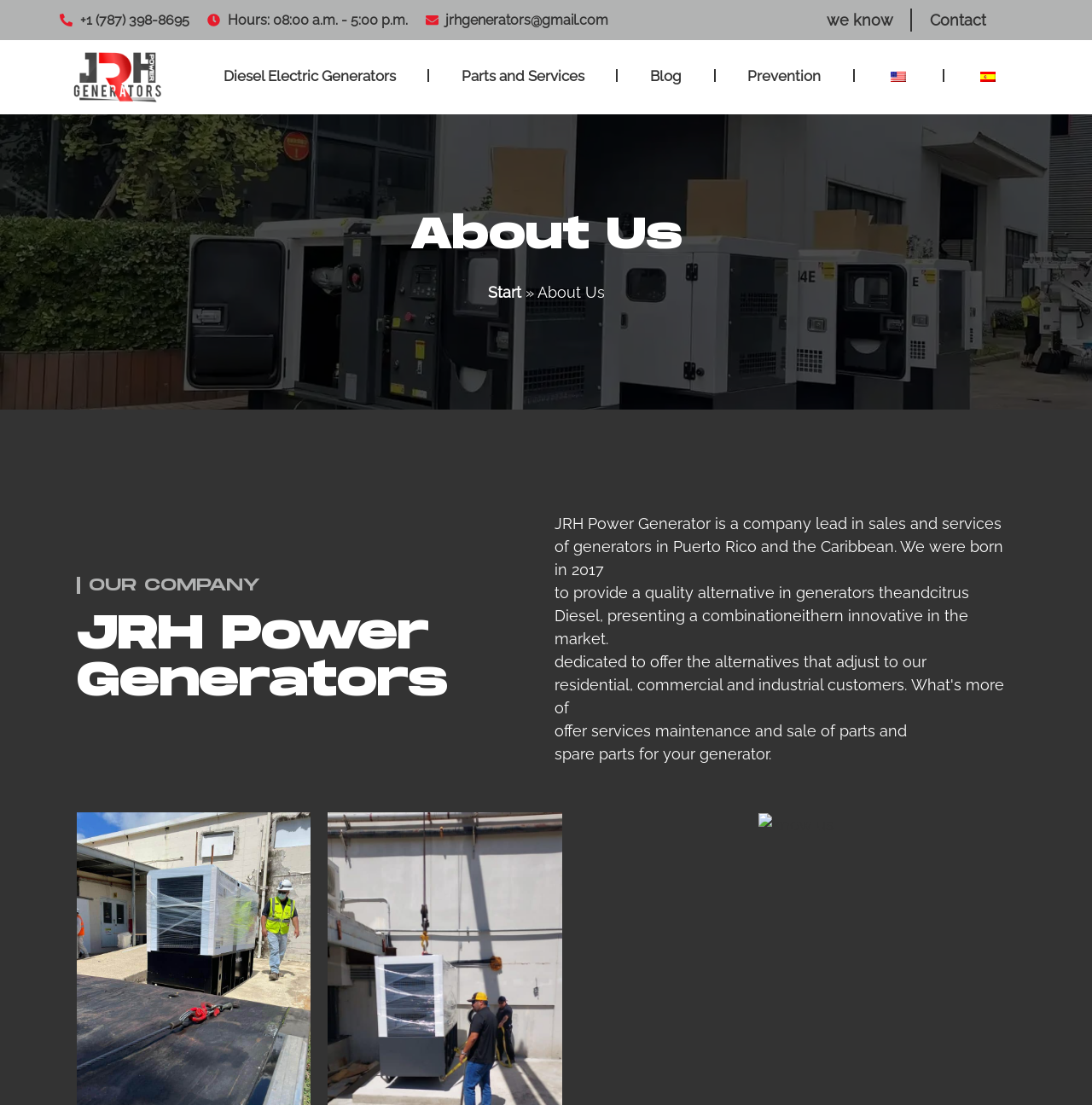Please specify the coordinates of the bounding box for the element that should be clicked to carry out this instruction: "Visit the Kurdistan Regional Government-Iraq Representation in Austria website". The coordinates must be four float numbers between 0 and 1, formatted as [left, top, right, bottom].

None